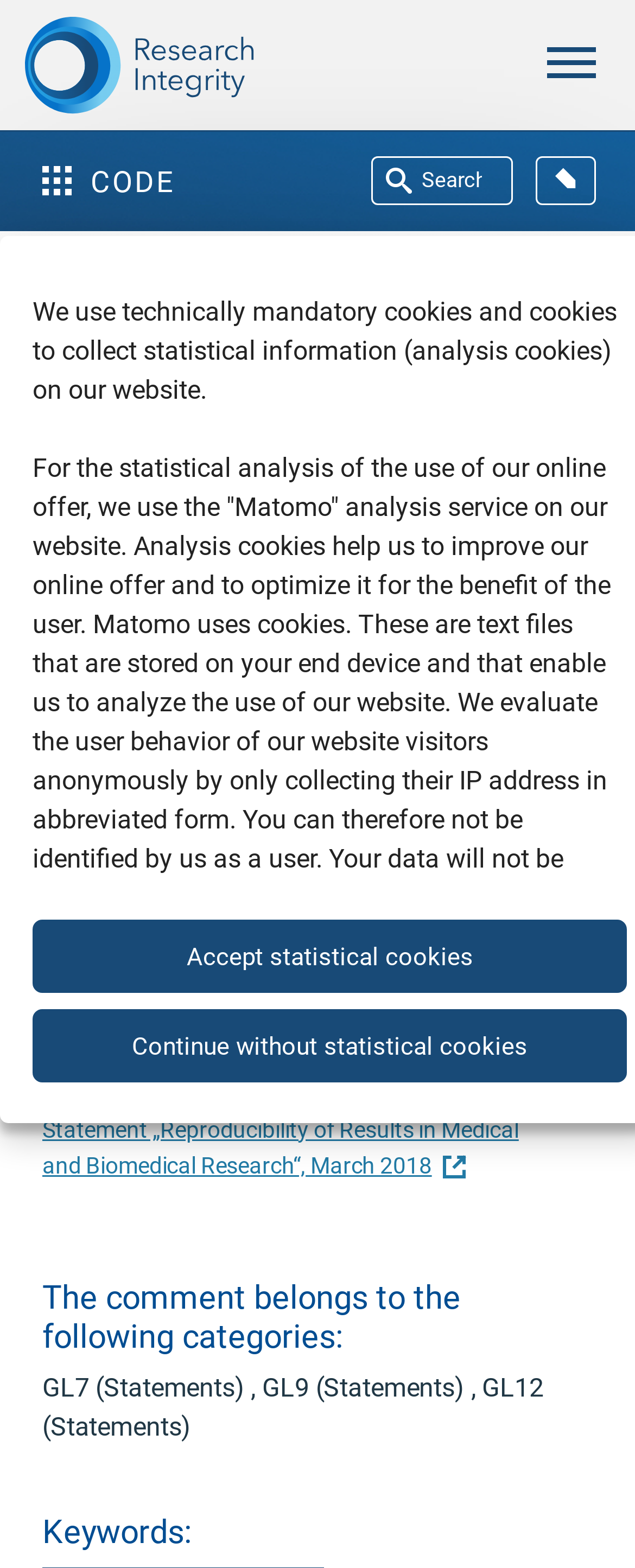How many guidelines are mentioned on the webpage?
Based on the image, provide a one-word or brief-phrase response.

3